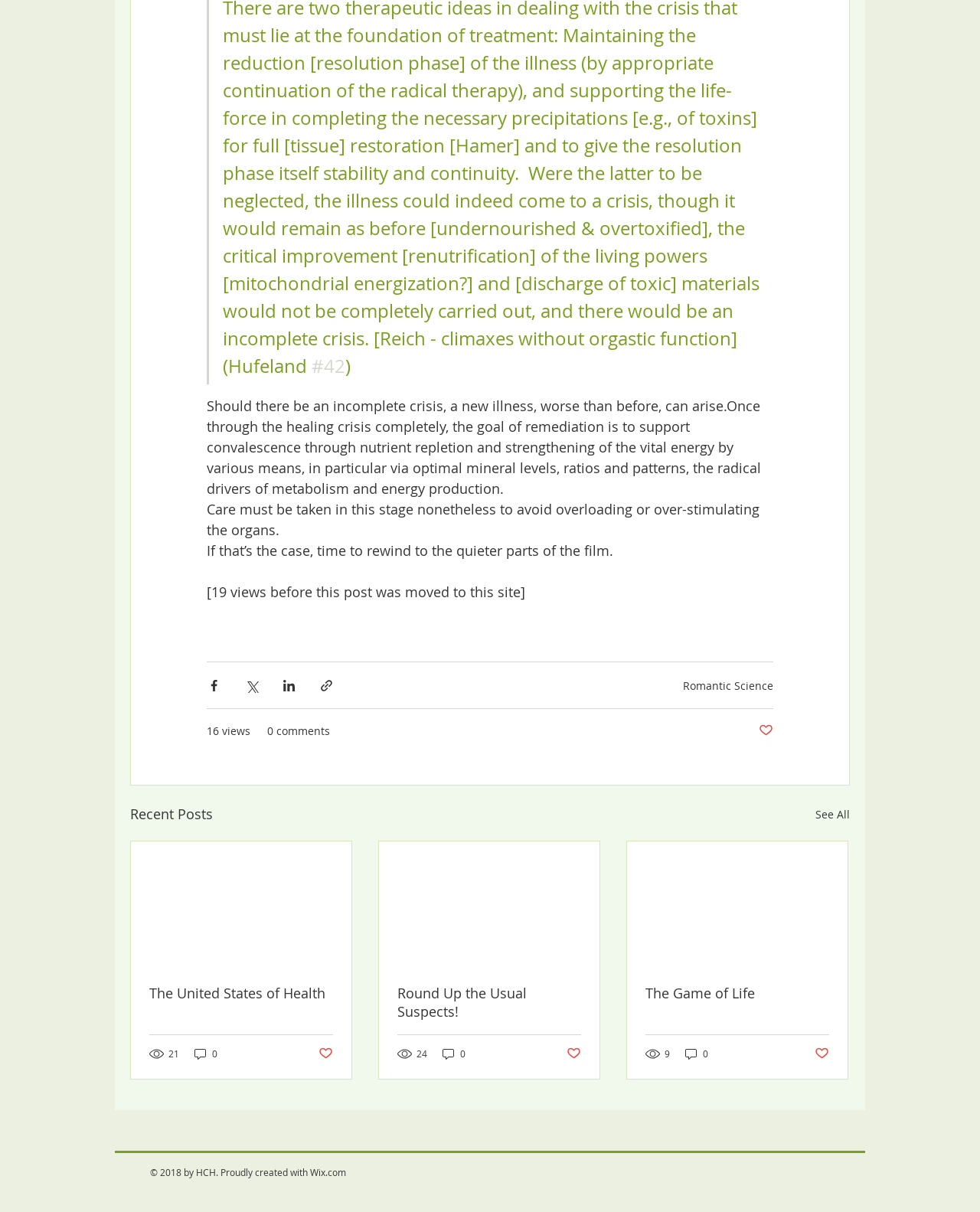Locate the bounding box coordinates of the element to click to perform the following action: 'Visit the website 'Romantic Science''. The coordinates should be given as four float values between 0 and 1, in the form of [left, top, right, bottom].

[0.697, 0.559, 0.789, 0.571]